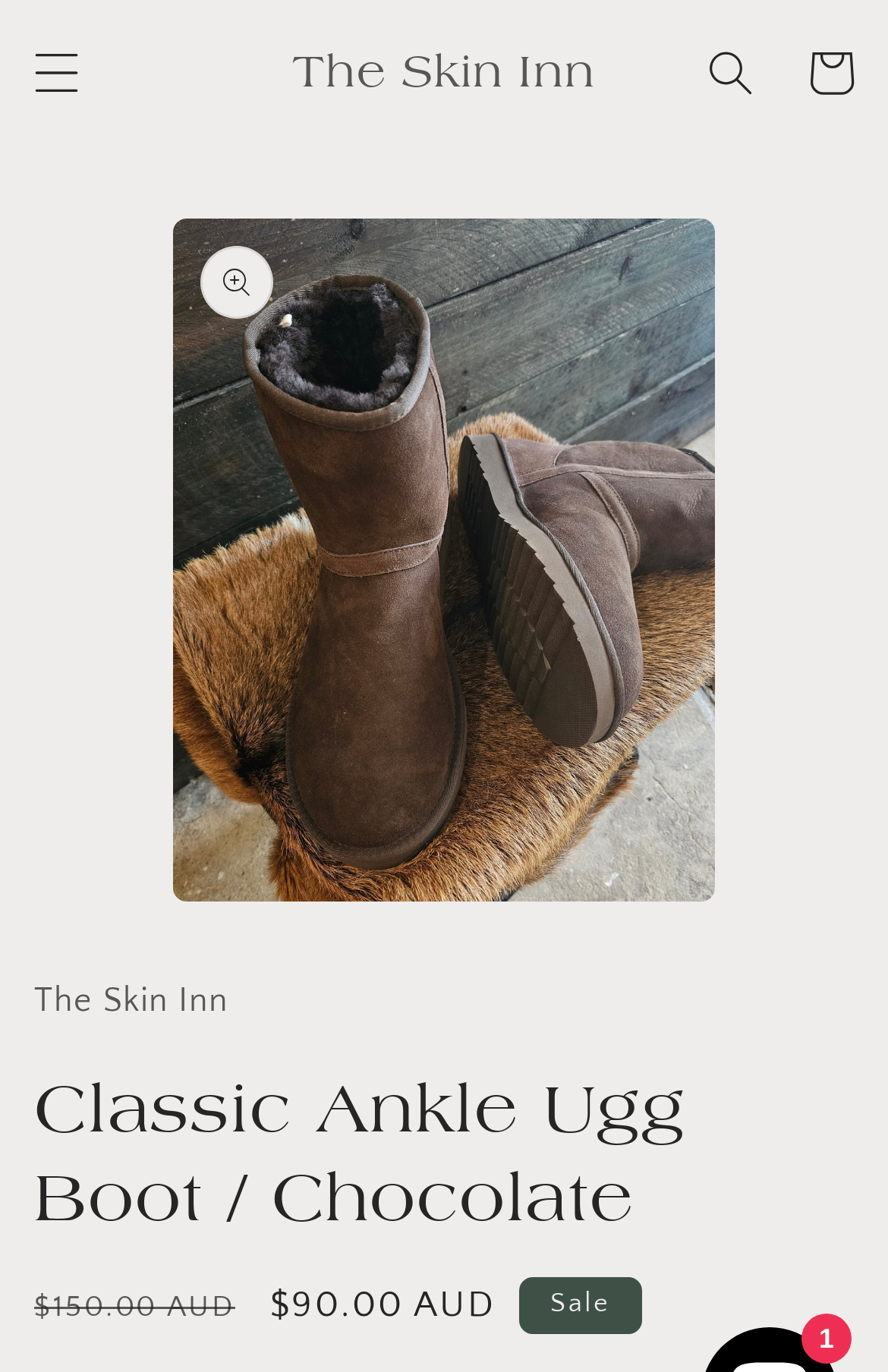Bounding box coordinates are given in the format (top-left x, top-left y, bottom-right x, bottom-right y). All values should be floating point numbers between 0 and 1. Provide the bounding box coordinate for the UI element described as: The Skin Inn

[0.31, 0.024, 0.69, 0.082]